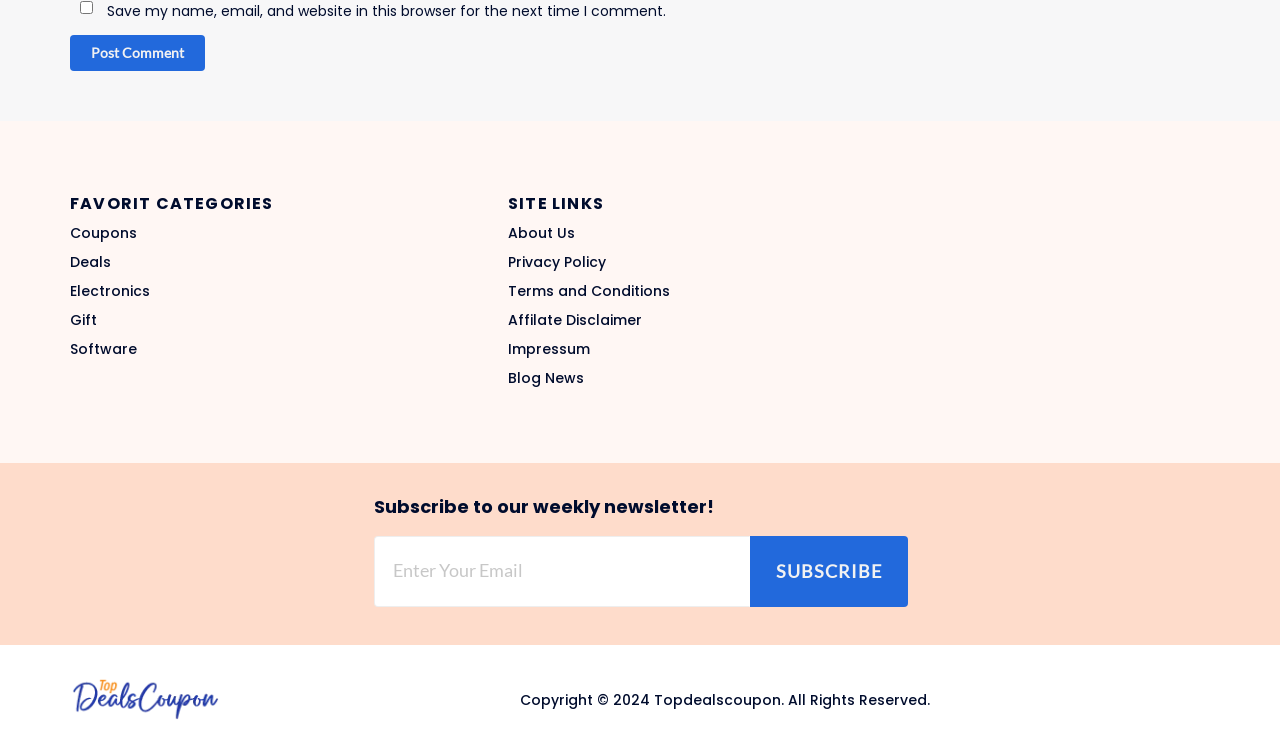Provide your answer in a single word or phrase: 
What categories are available on the website?

Coupons, Deals, Electronics, Gift, Software